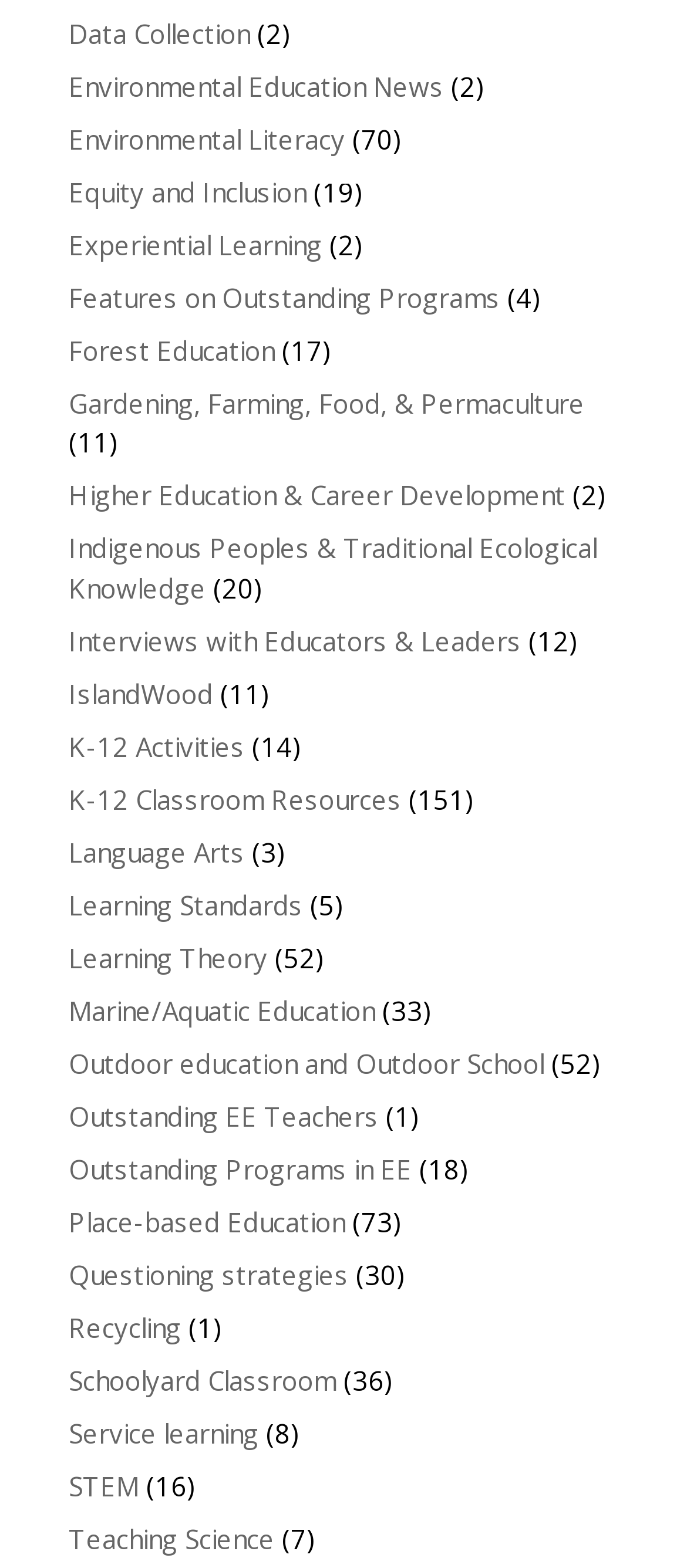Extract the bounding box coordinates for the UI element described by the text: "Gardening, Farming, Food, & Permaculture". The coordinates should be in the form of [left, top, right, bottom] with values between 0 and 1.

[0.1, 0.246, 0.851, 0.268]